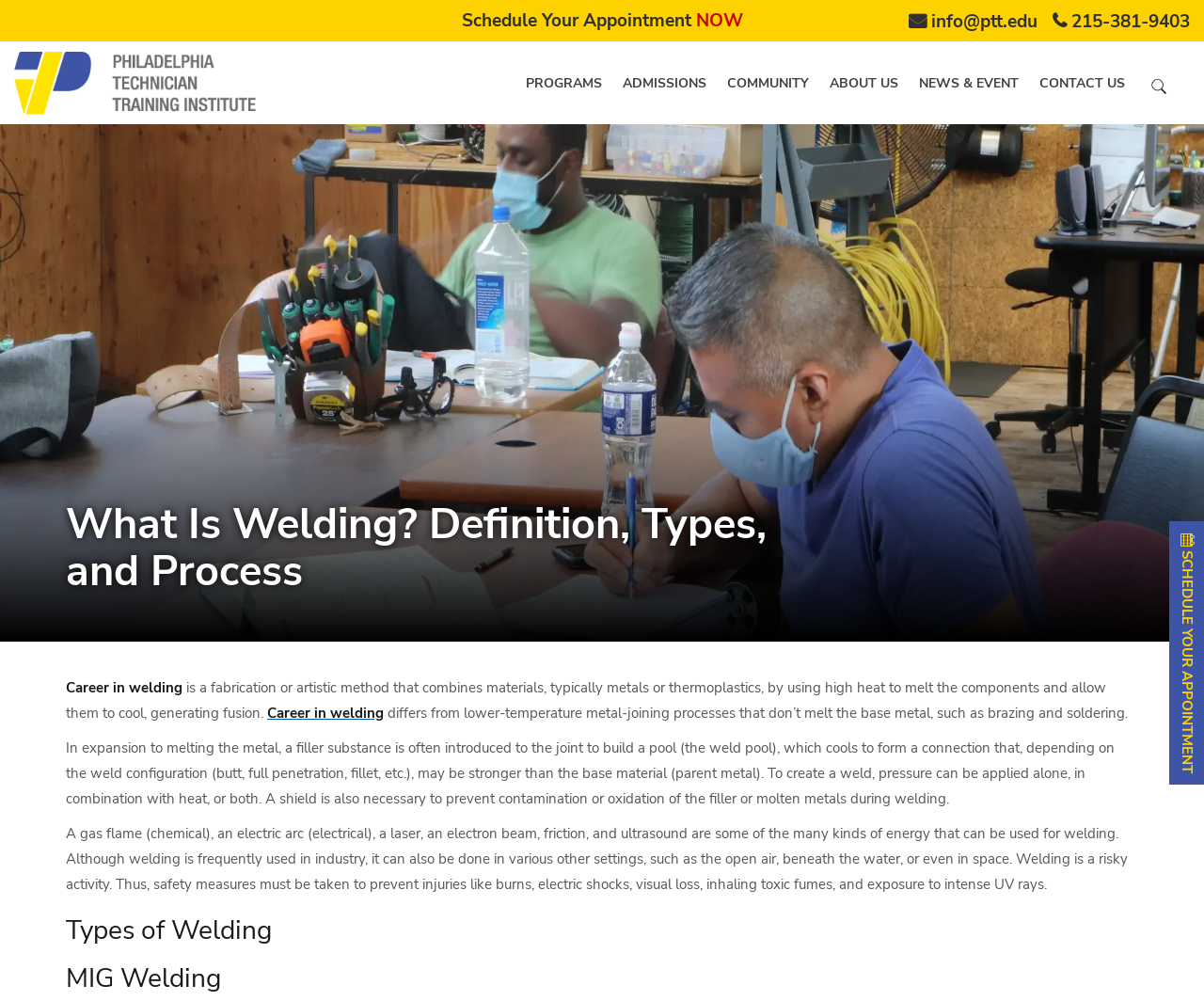Extract the primary heading text from the webpage.

What Is Welding? Definition, Types, and Process